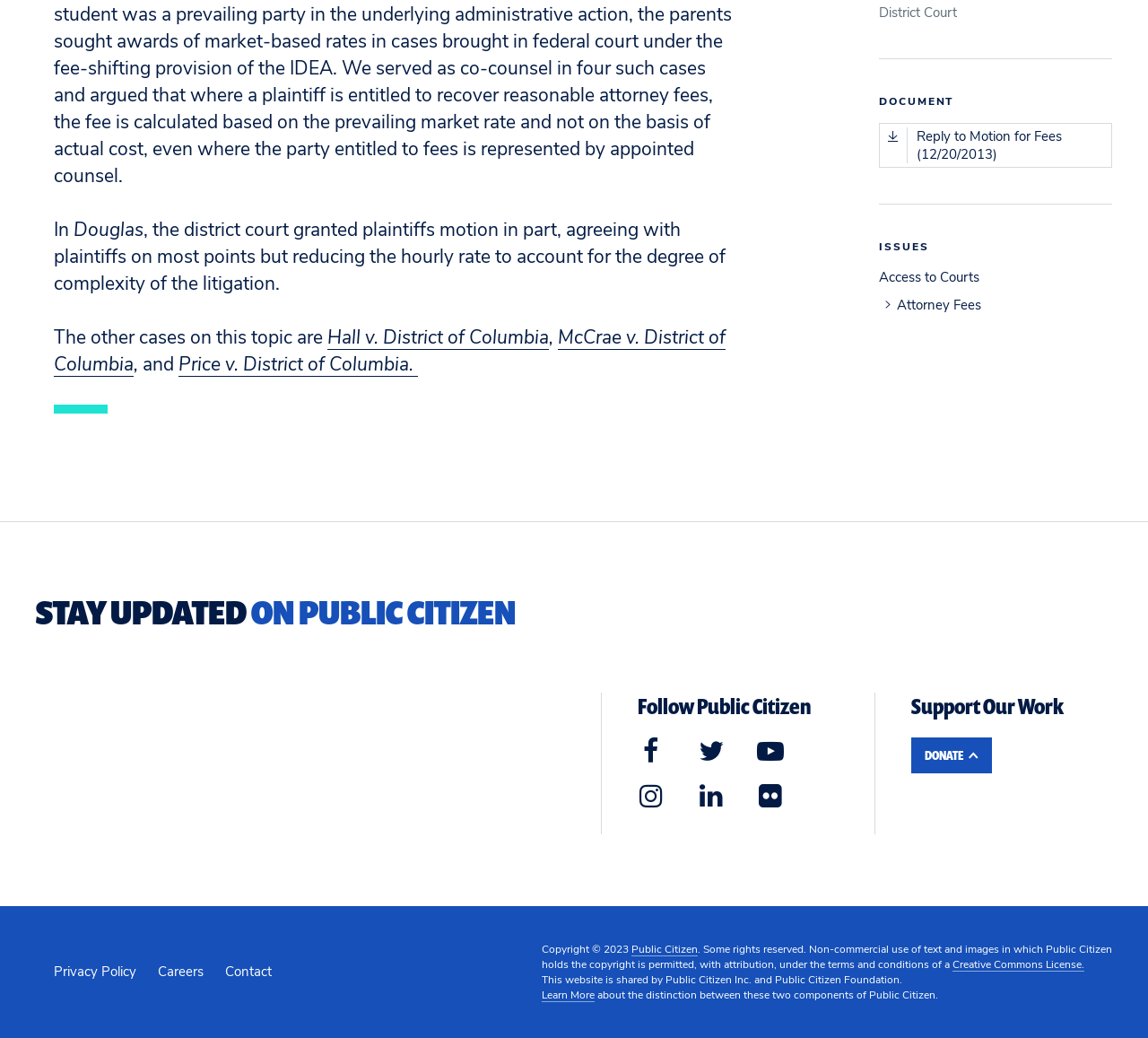Identify the bounding box for the described UI element. Provide the coordinates in (top-left x, top-left y, bottom-right x, bottom-right y) format with values ranging from 0 to 1: Tweet

None